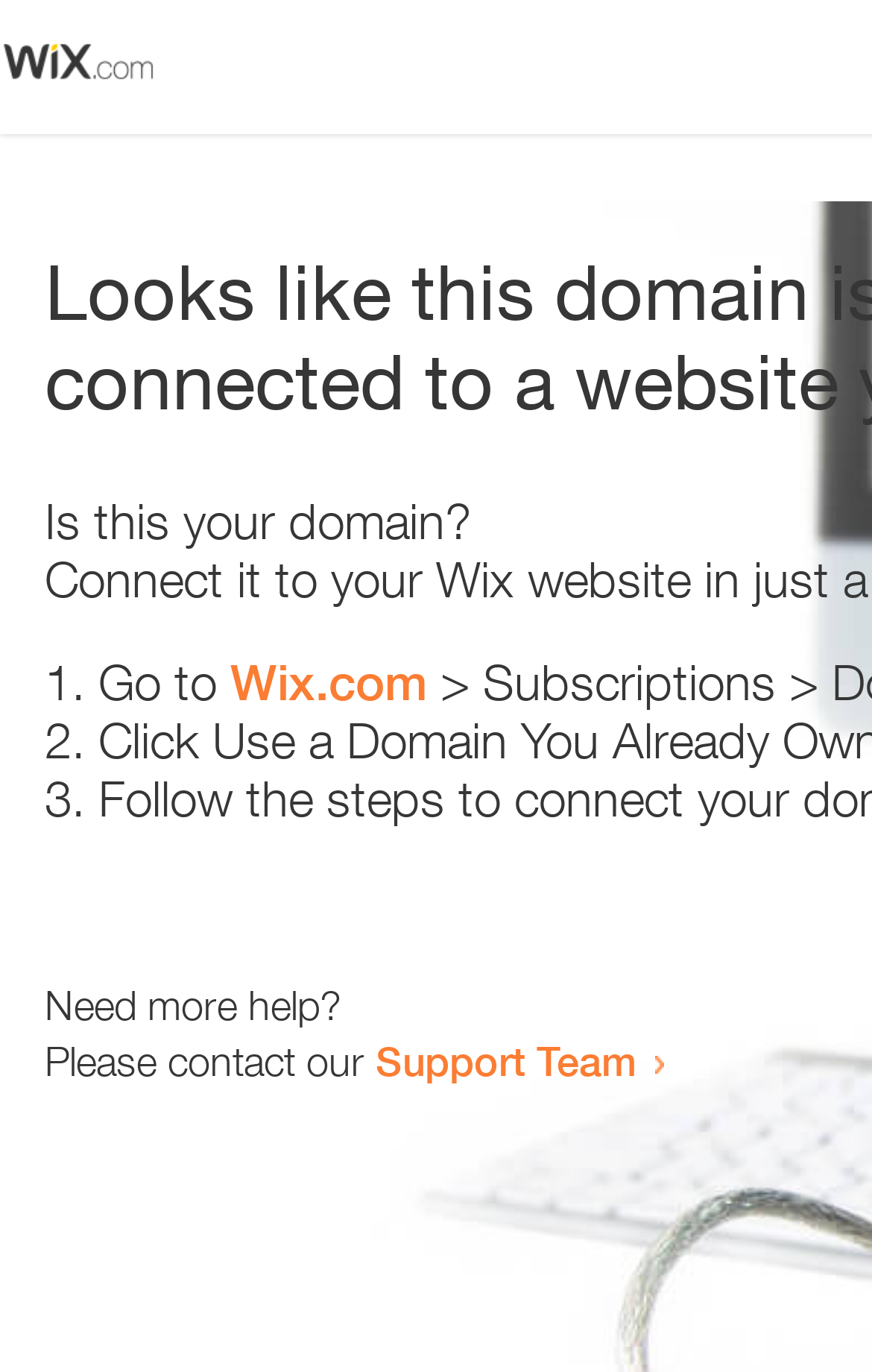Respond with a single word or phrase:
Is there an image on the webpage?

Yes